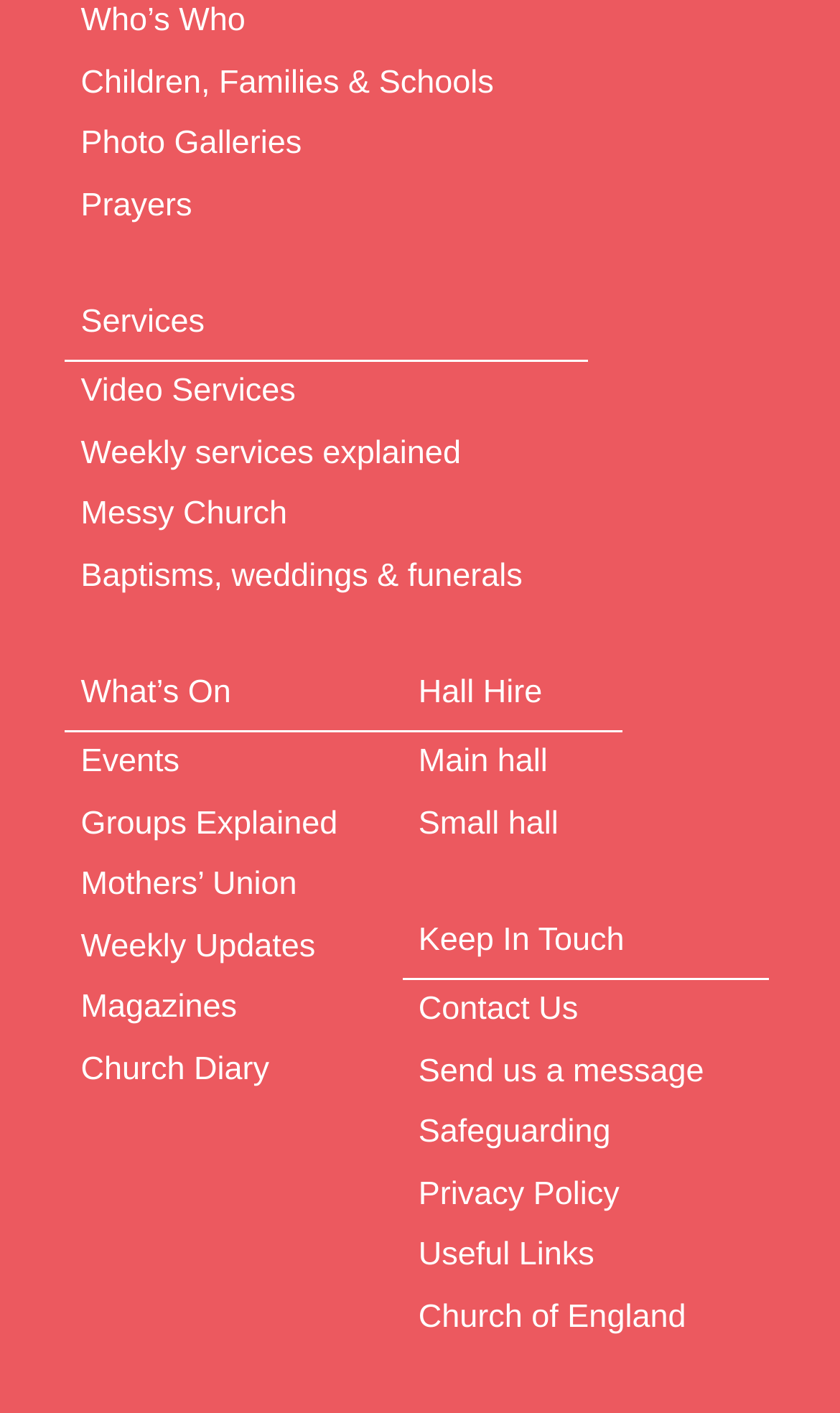Bounding box coordinates should be provided in the format (top-left x, top-left y, bottom-right x, bottom-right y) with all values between 0 and 1. Identify the bounding box for this UI element: Messy Church

[0.077, 0.342, 0.641, 0.386]